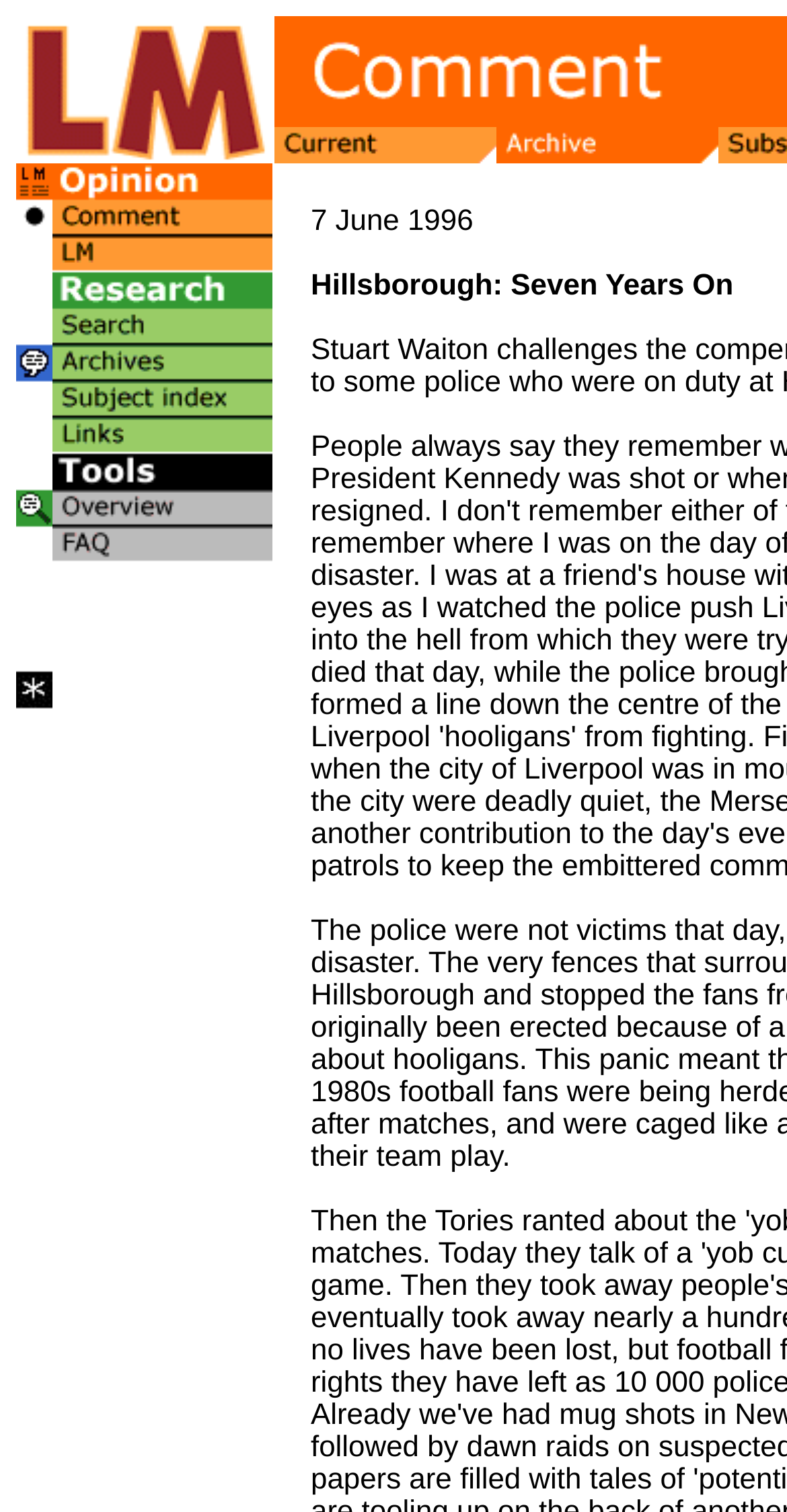How many tabs are available?
Please answer the question with a detailed response using the information from the screenshot.

By analyzing the layout table cells, I found three tabs: 'LM', 'Current', and 'Archive', each with a link and an image. Therefore, there are three tabs available.